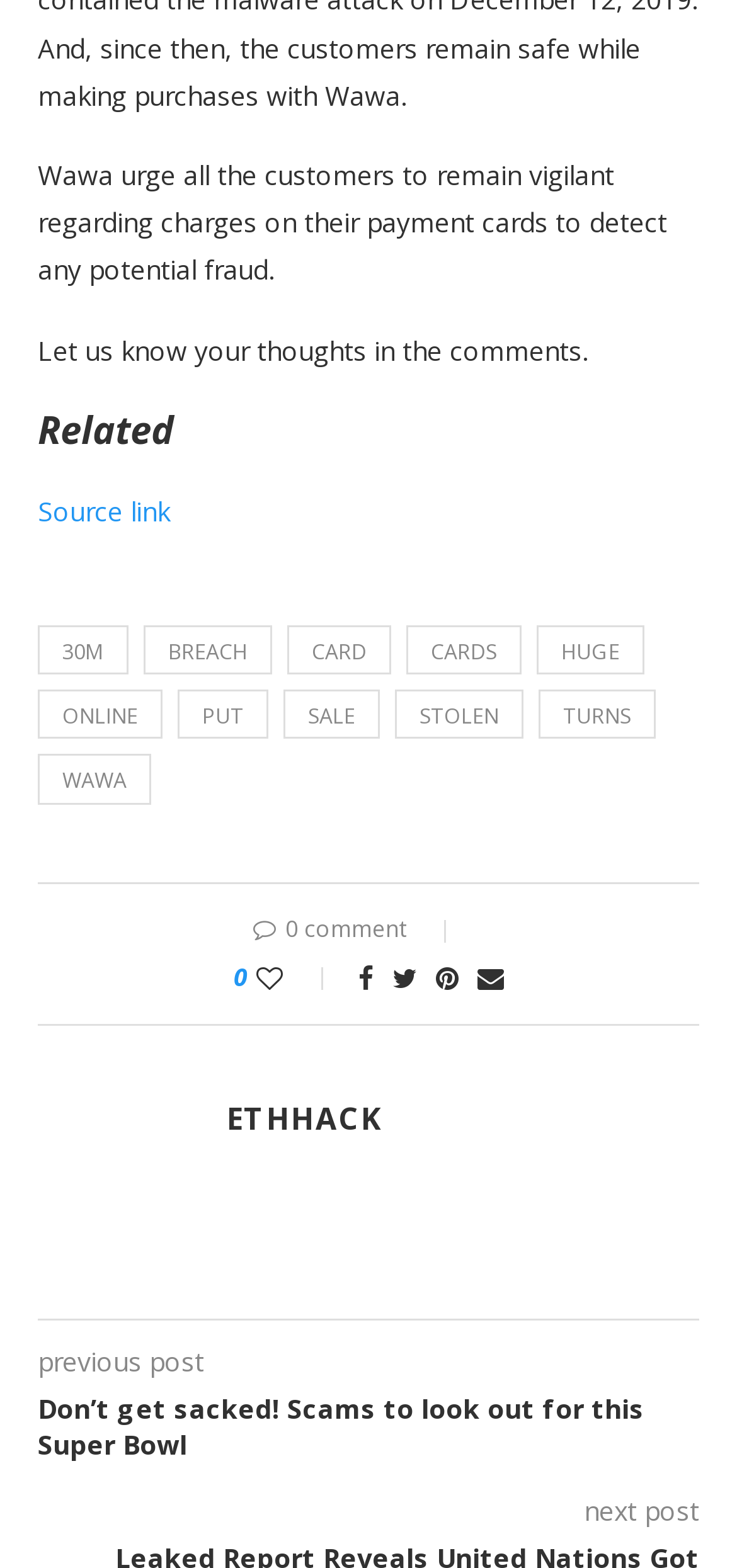Locate the bounding box coordinates of the area to click to fulfill this instruction: "Click on the 'ETHHACK' link". The bounding box should be presented as four float numbers between 0 and 1, in the order [left, top, right, bottom].

[0.308, 0.699, 0.518, 0.726]